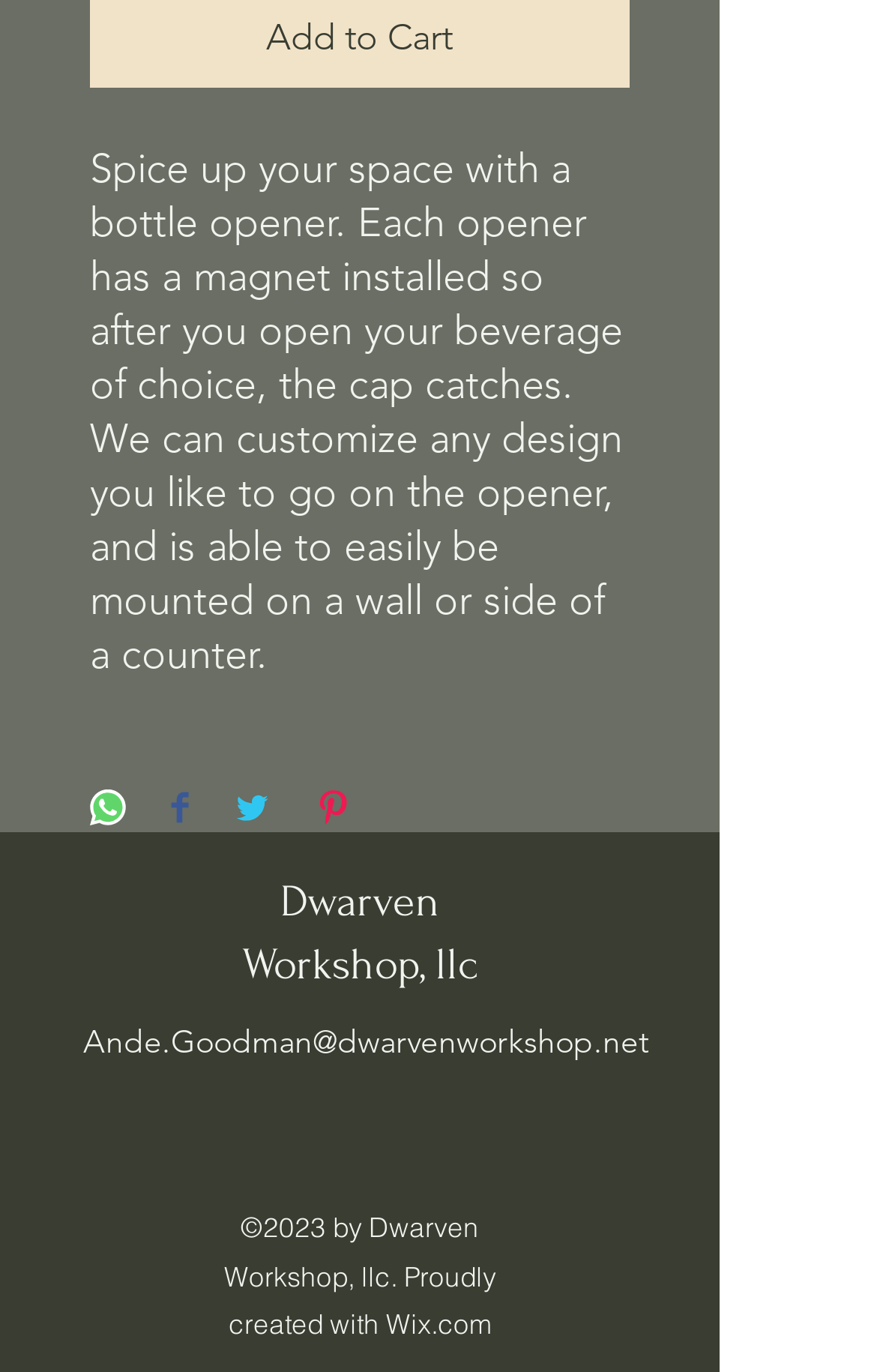What is the purpose of the bottle opener?
Could you please answer the question thoroughly and with as much detail as possible?

Based on the StaticText element with the description 'Spice up your space with a bottle opener. Each opener has a magnet installed so after you open your beverage of choice, the cap catches.', it can be inferred that the bottle opener is designed to open beverages.